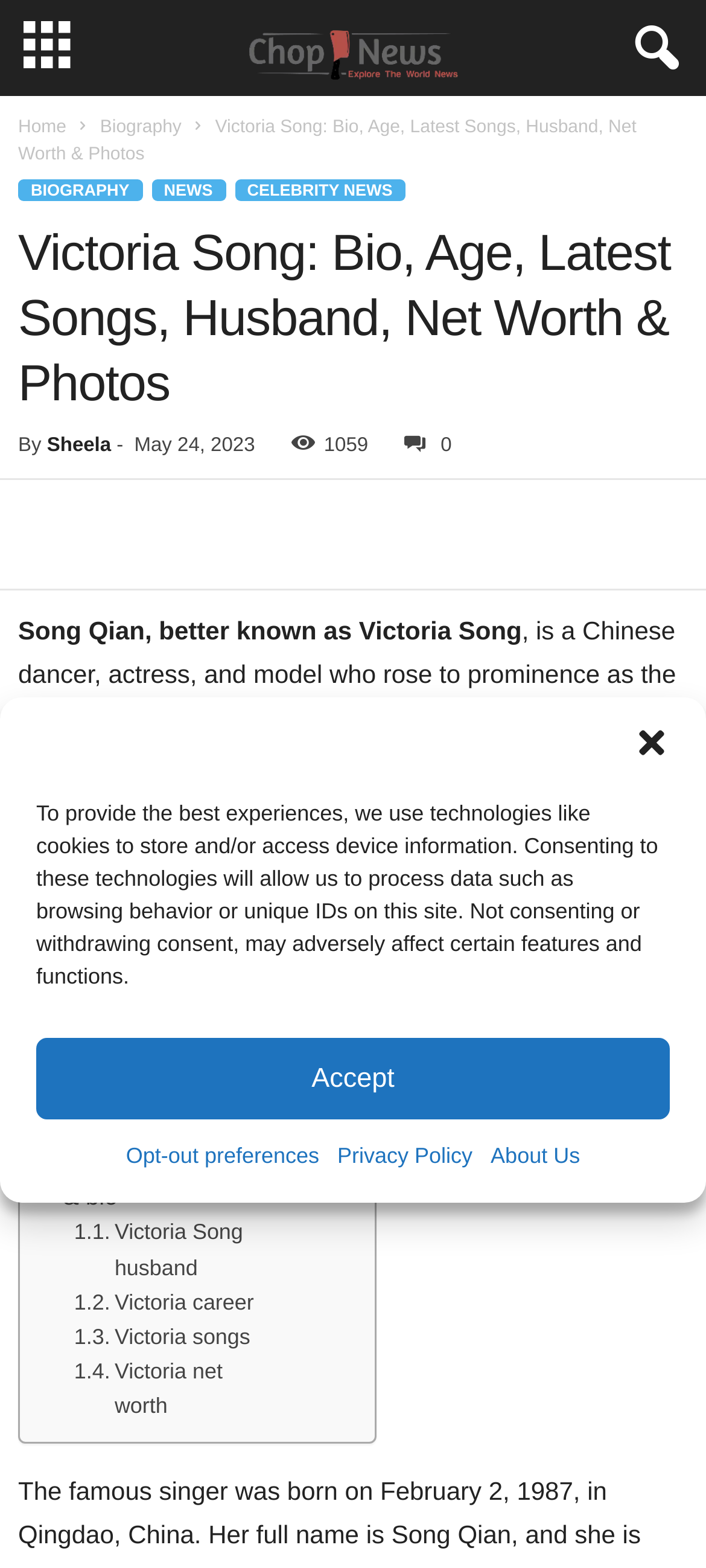Please identify the bounding box coordinates of the element that needs to be clicked to execute the following command: "click 12". Provide the bounding box using four float numbers between 0 and 1, formatted as [left, top, right, bottom].

None